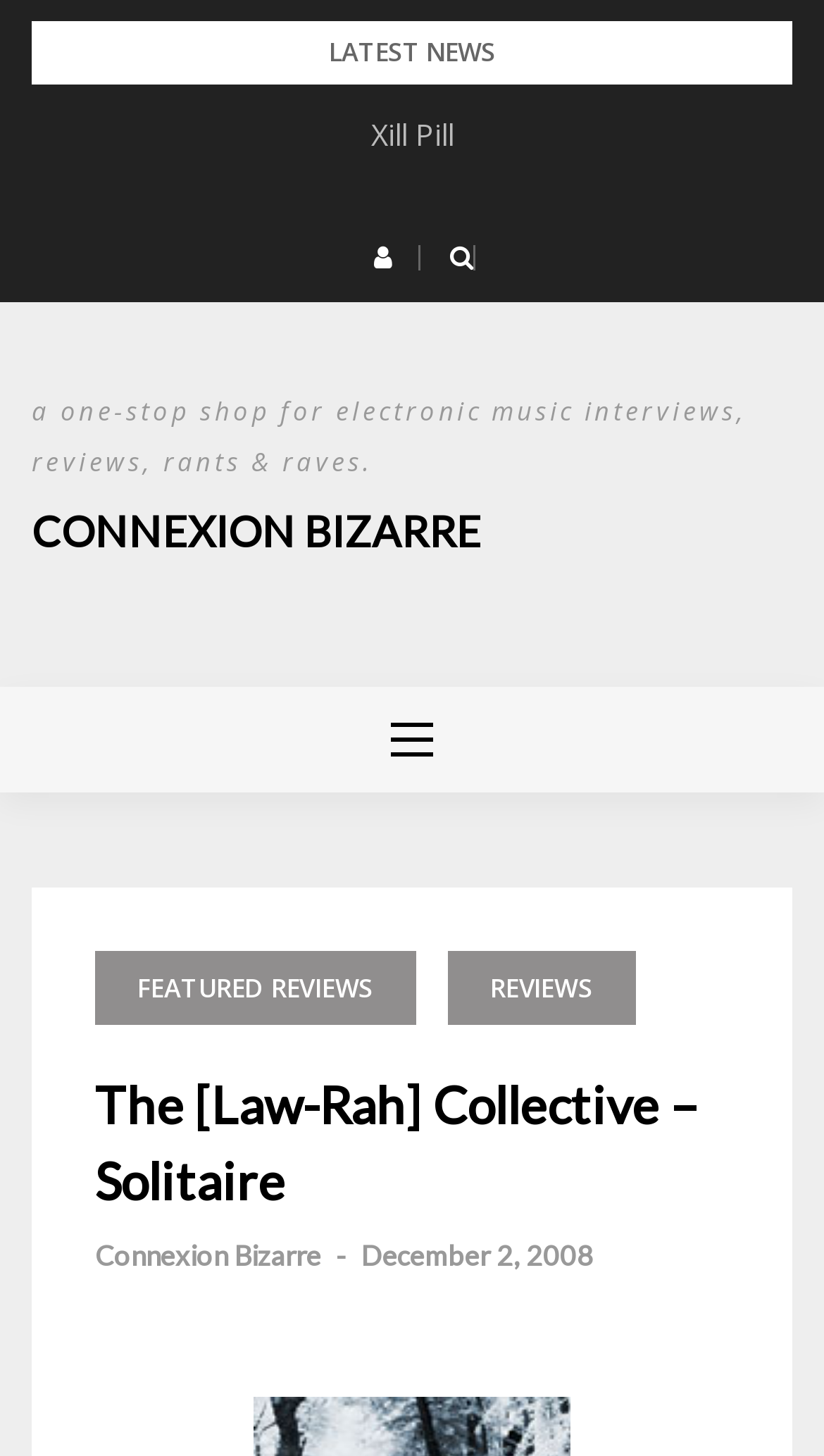Predict the bounding box of the UI element based on the description: "Reviews". The coordinates should be four float numbers between 0 and 1, formatted as [left, top, right, bottom].

[0.544, 0.653, 0.771, 0.704]